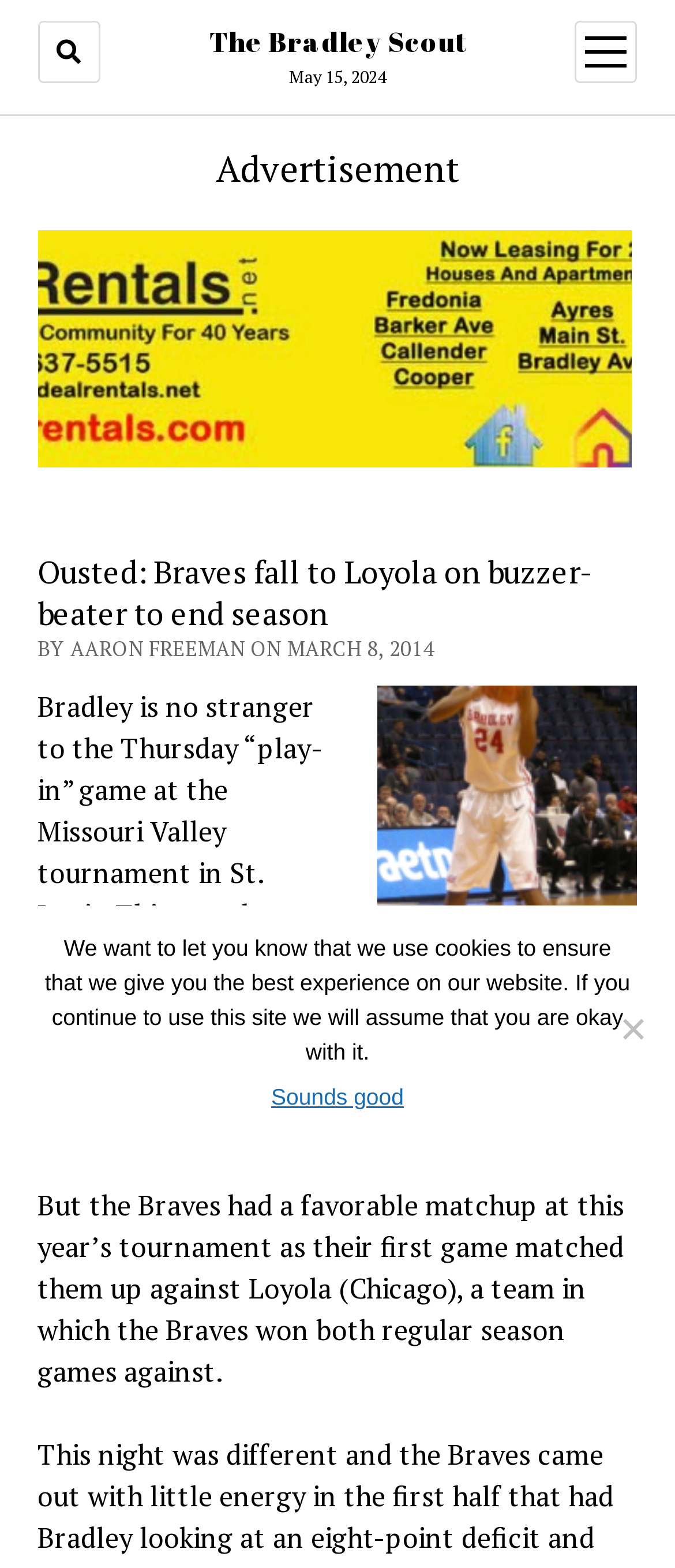Please provide the main heading of the webpage content.

Ousted: Braves fall to Loyola on buzzer-beater to end season